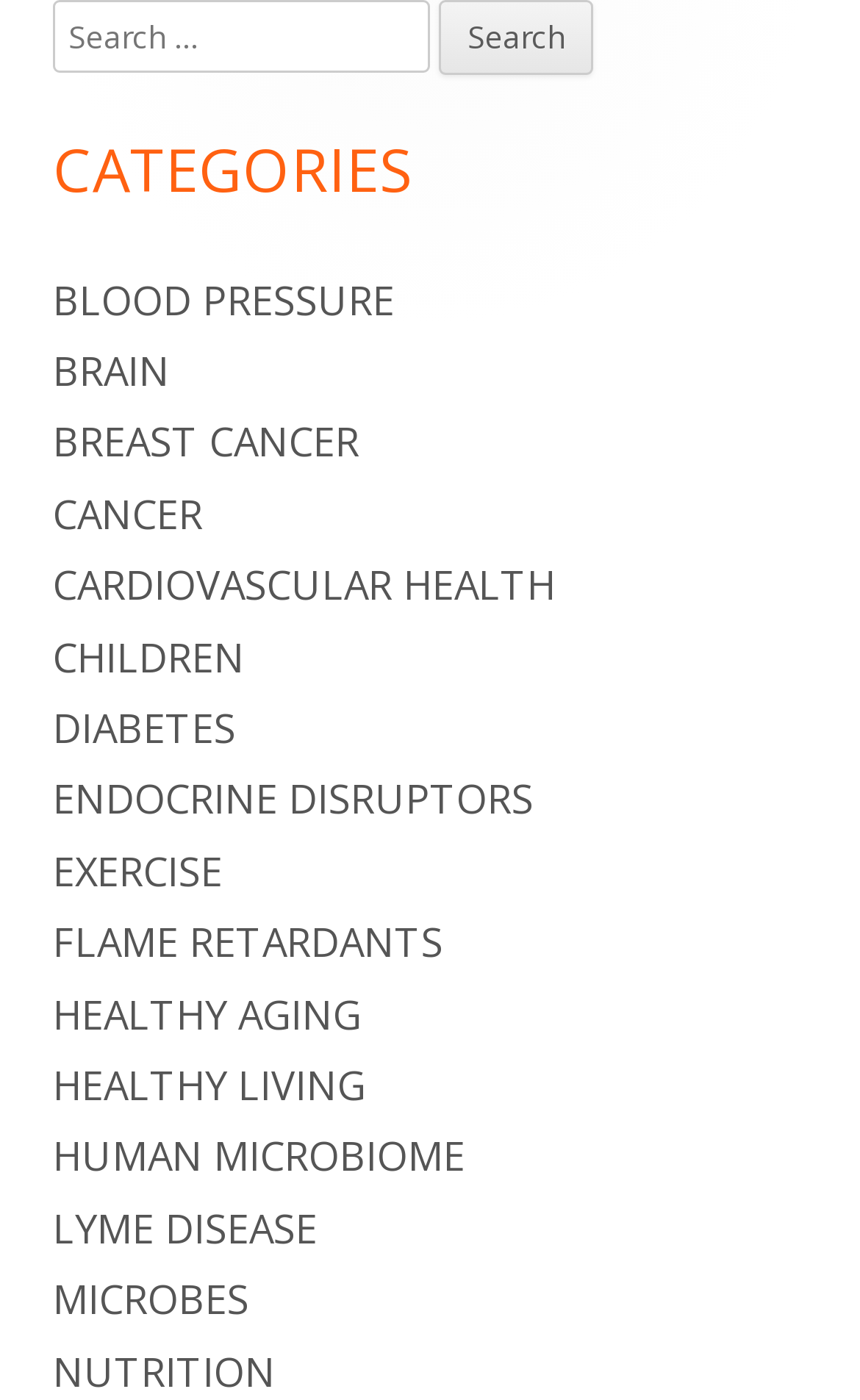What is the vertical position of the 'BRAIN' category relative to the 'BLOOD PRESSURE' category?
Look at the image and answer the question with a single word or phrase.

Below